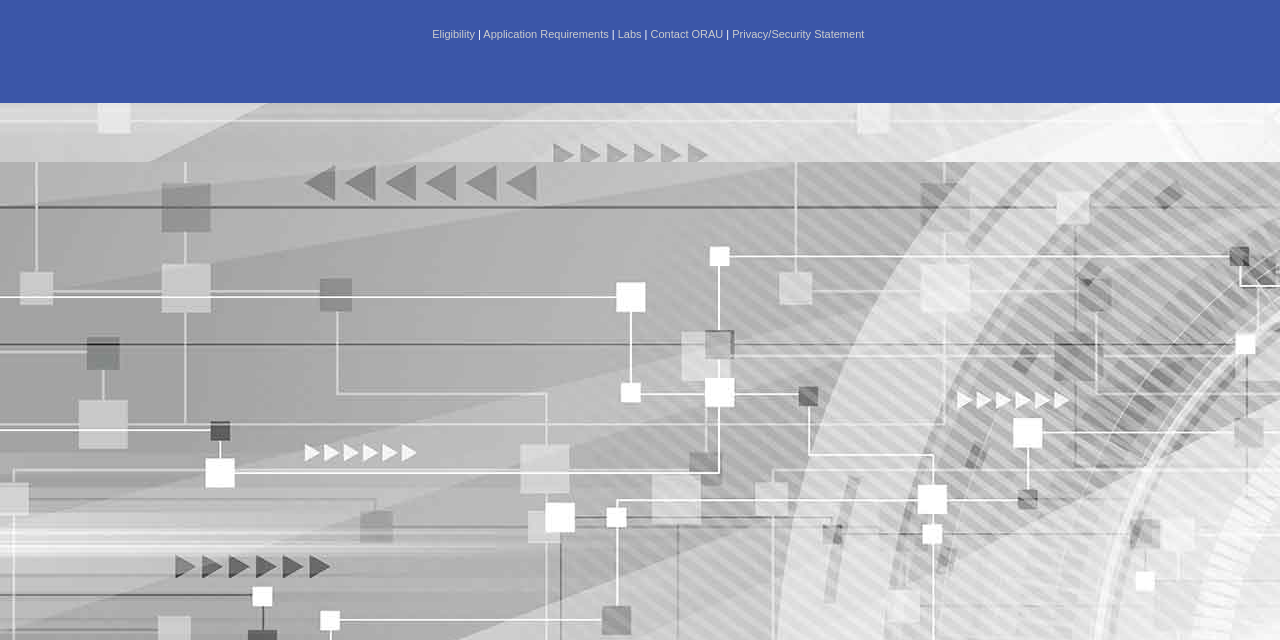Provide the bounding box coordinates of the UI element that matches the description: "Contact ORAU".

[0.508, 0.043, 0.565, 0.062]